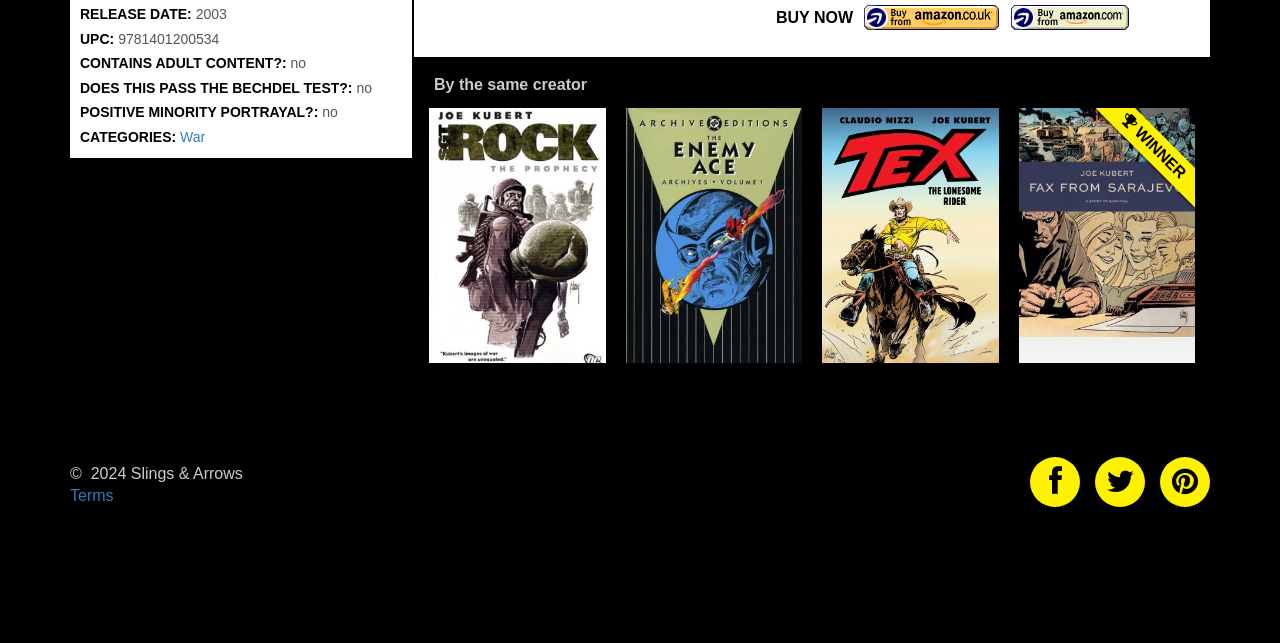Find and specify the bounding box coordinates that correspond to the clickable region for the instruction: "Click on the '@Maleonn' link".

None